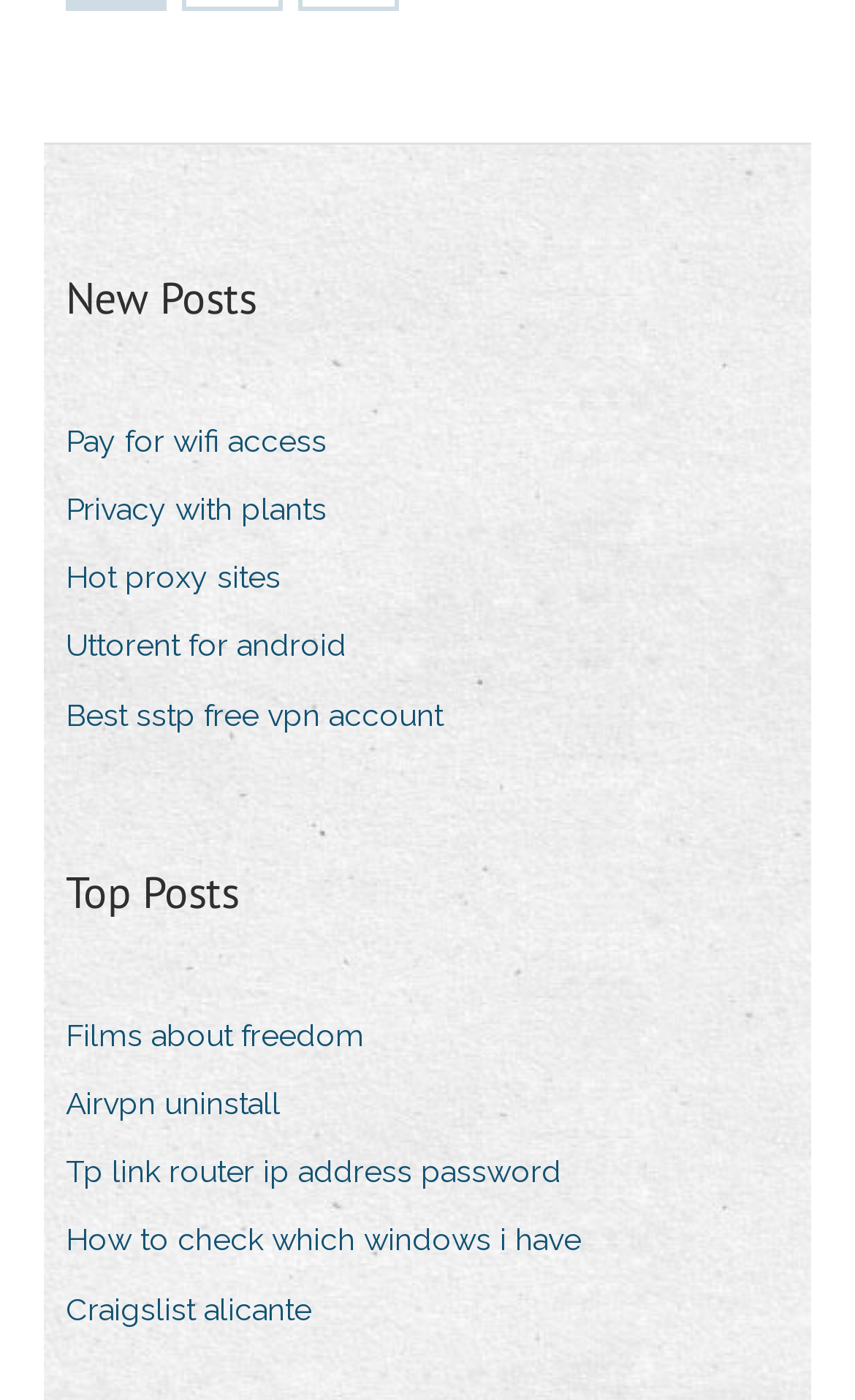Find the coordinates for the bounding box of the element with this description: "Best sstp free vpn account".

[0.077, 0.49, 0.556, 0.532]